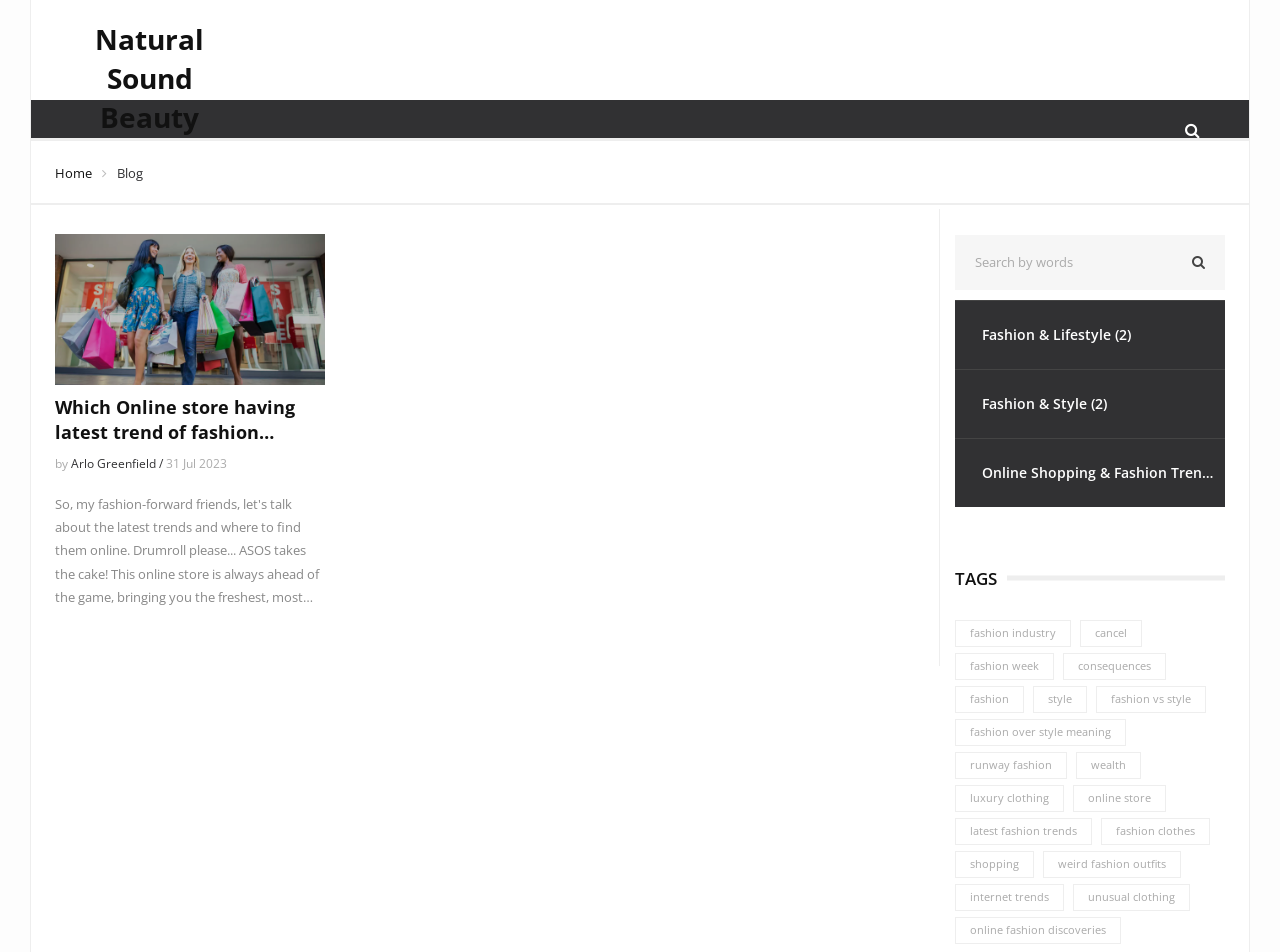Provide your answer in one word or a succinct phrase for the question: 
How many tags are listed on this page?

15